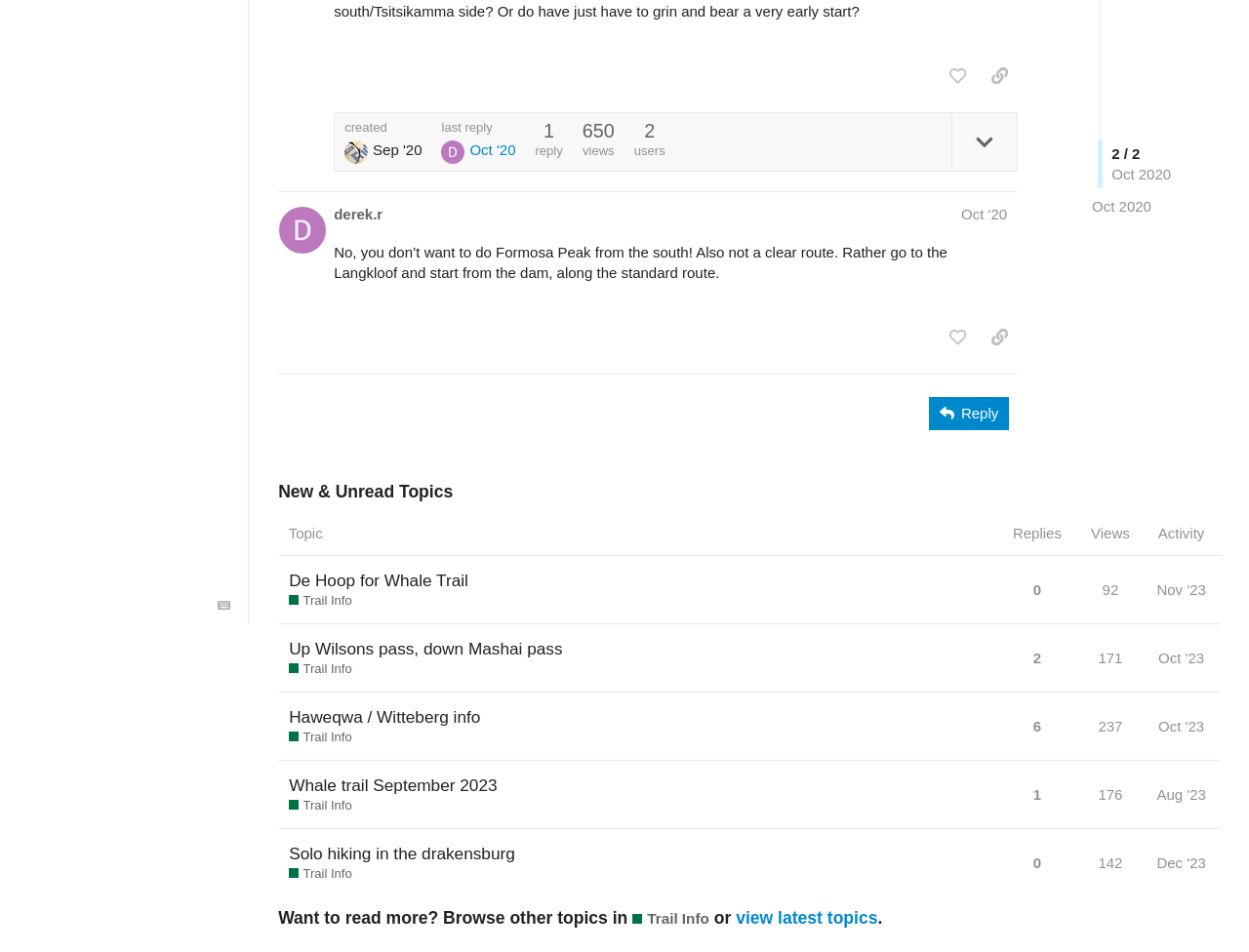Predict the bounding box coordinates of the UI element that matches this description: "Whale trail September 2023". The coordinates should be in the format [left, top, right, bottom] with each value between 0 and 1.

[0.231, 0.8, 0.398, 0.851]